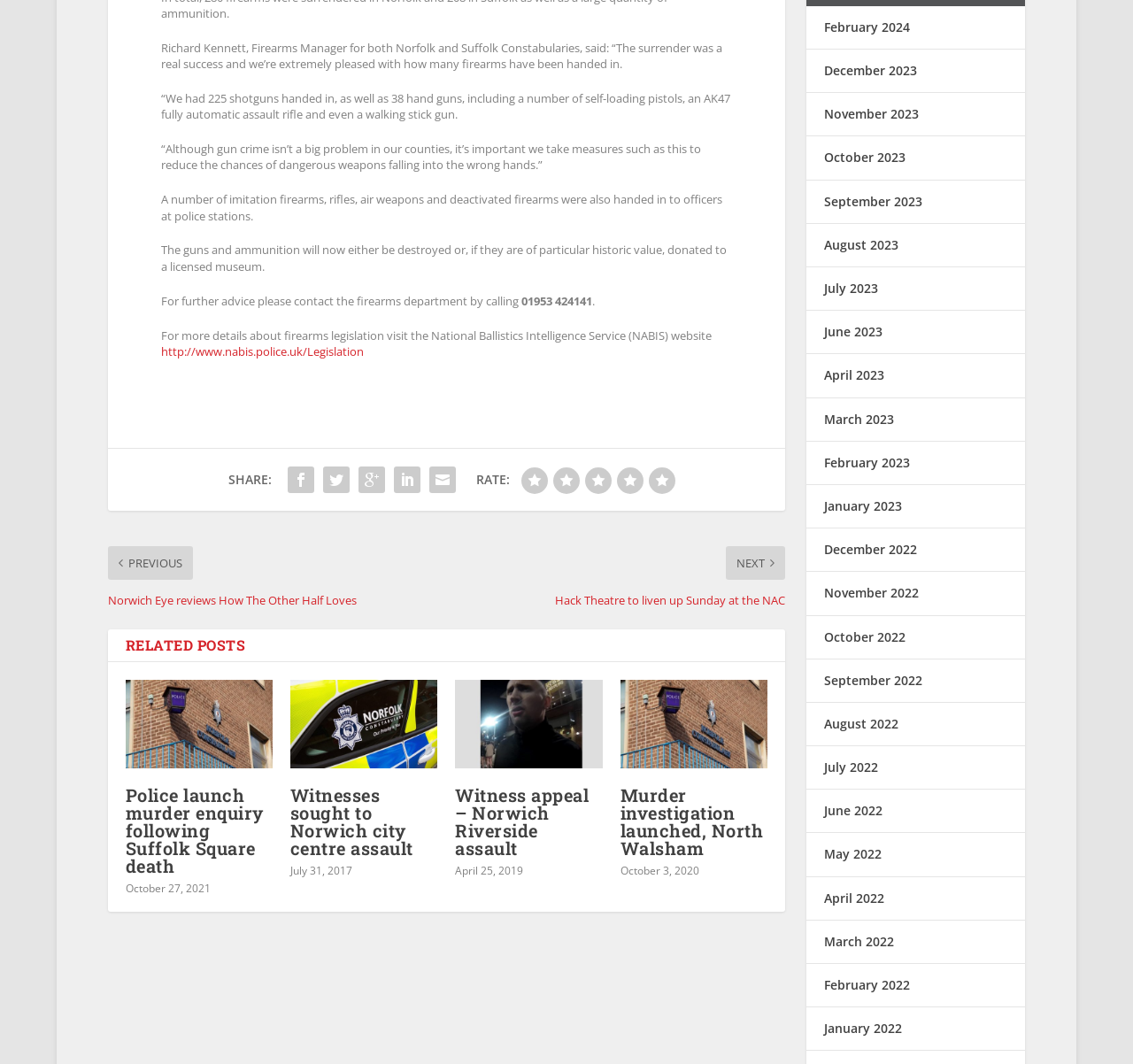Please provide the bounding box coordinates in the format (top-left x, top-left y, bottom-right x, bottom-right y). Remember, all values are floating point numbers between 0 and 1. What is the bounding box coordinate of the region described as: September 2023

[0.727, 0.181, 0.814, 0.197]